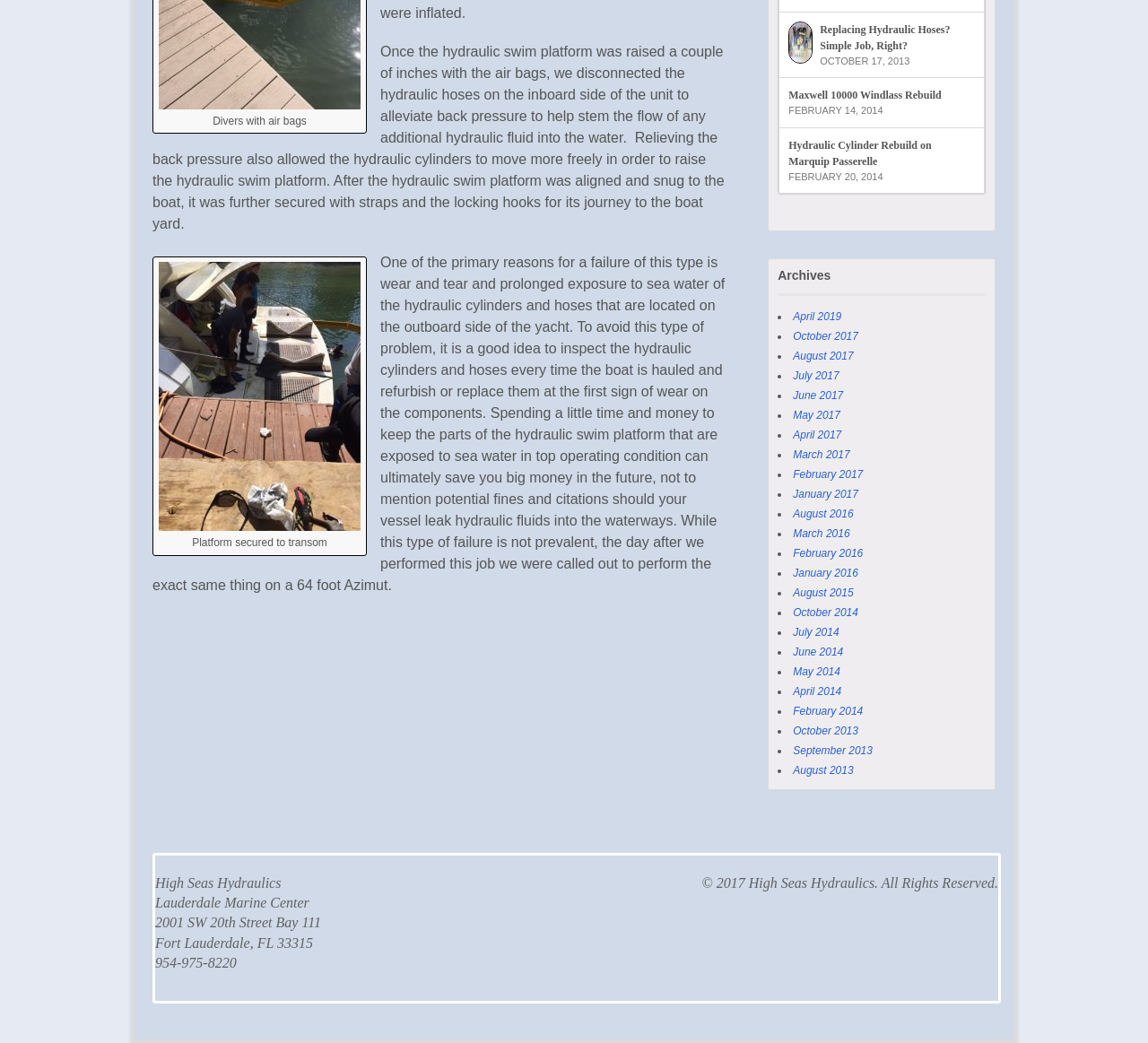Please provide a one-word or phrase answer to the question: 
What is the title of the article?

Hydraulic swim platform failure